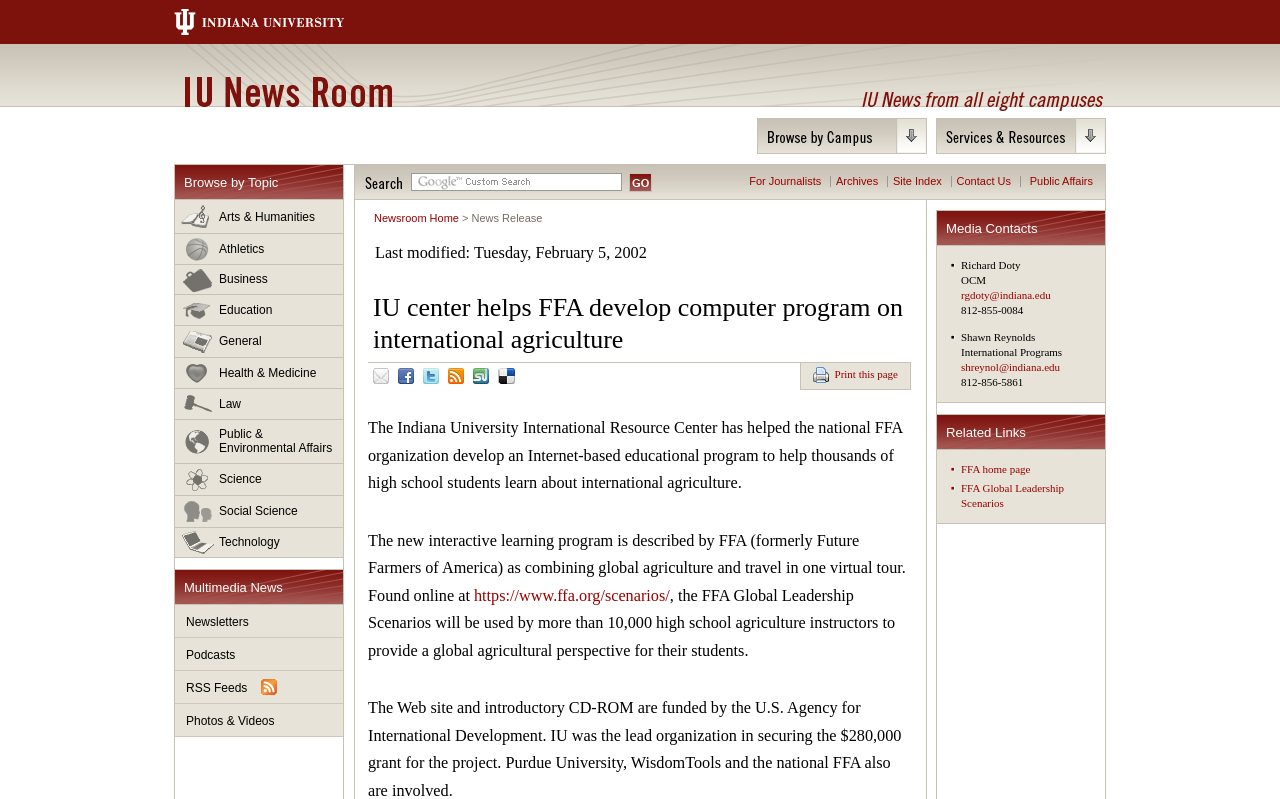Identify the bounding box coordinates of the section to be clicked to complete the task described by the following instruction: "Email this news". The coordinates should be four float numbers between 0 and 1, formatted as [left, top, right, bottom].

[0.288, 0.455, 0.325, 0.495]